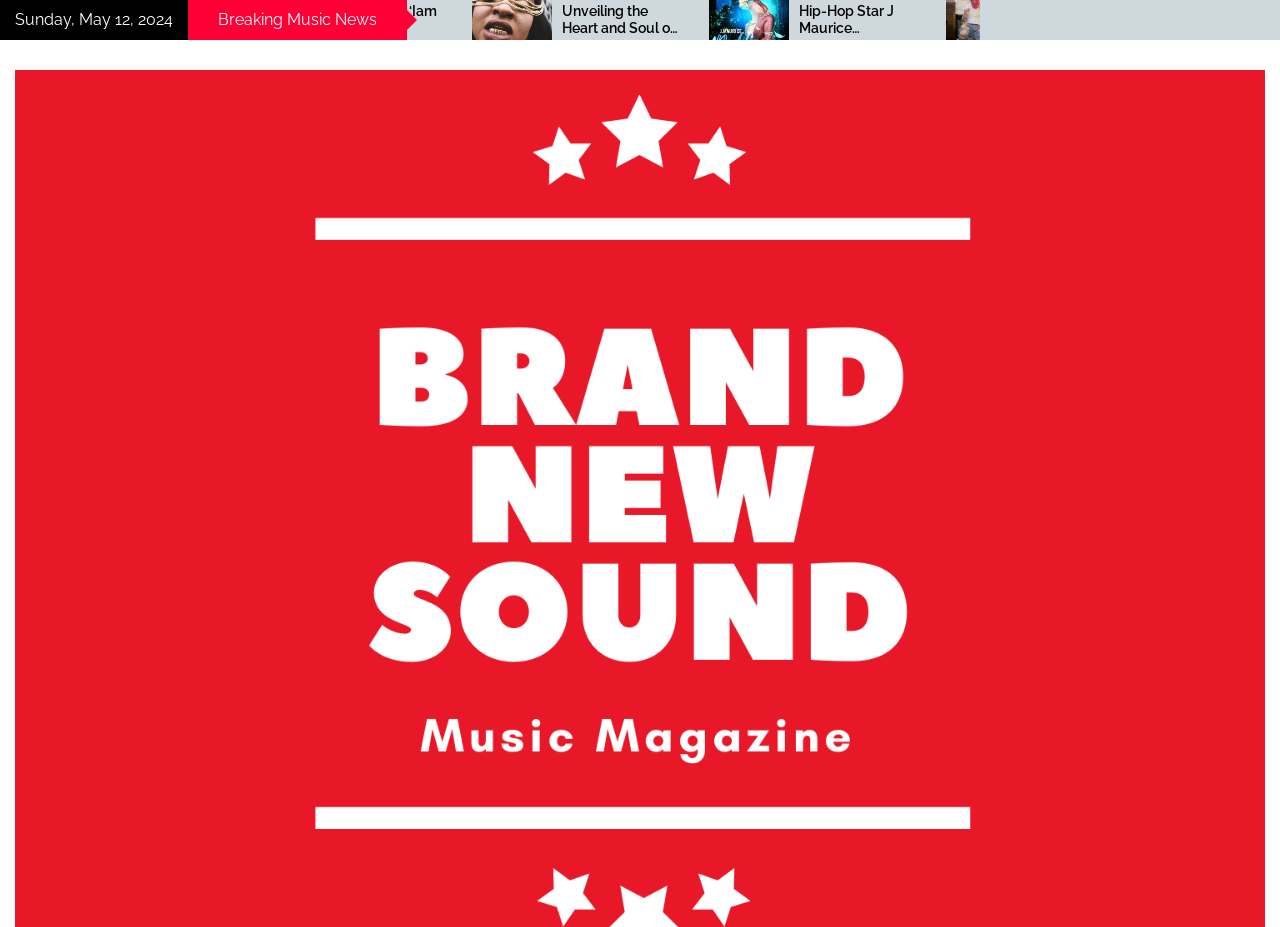What is the name of the album mentioned on the webpage?
Based on the image, give a one-word or short phrase answer.

Out of the Darkness